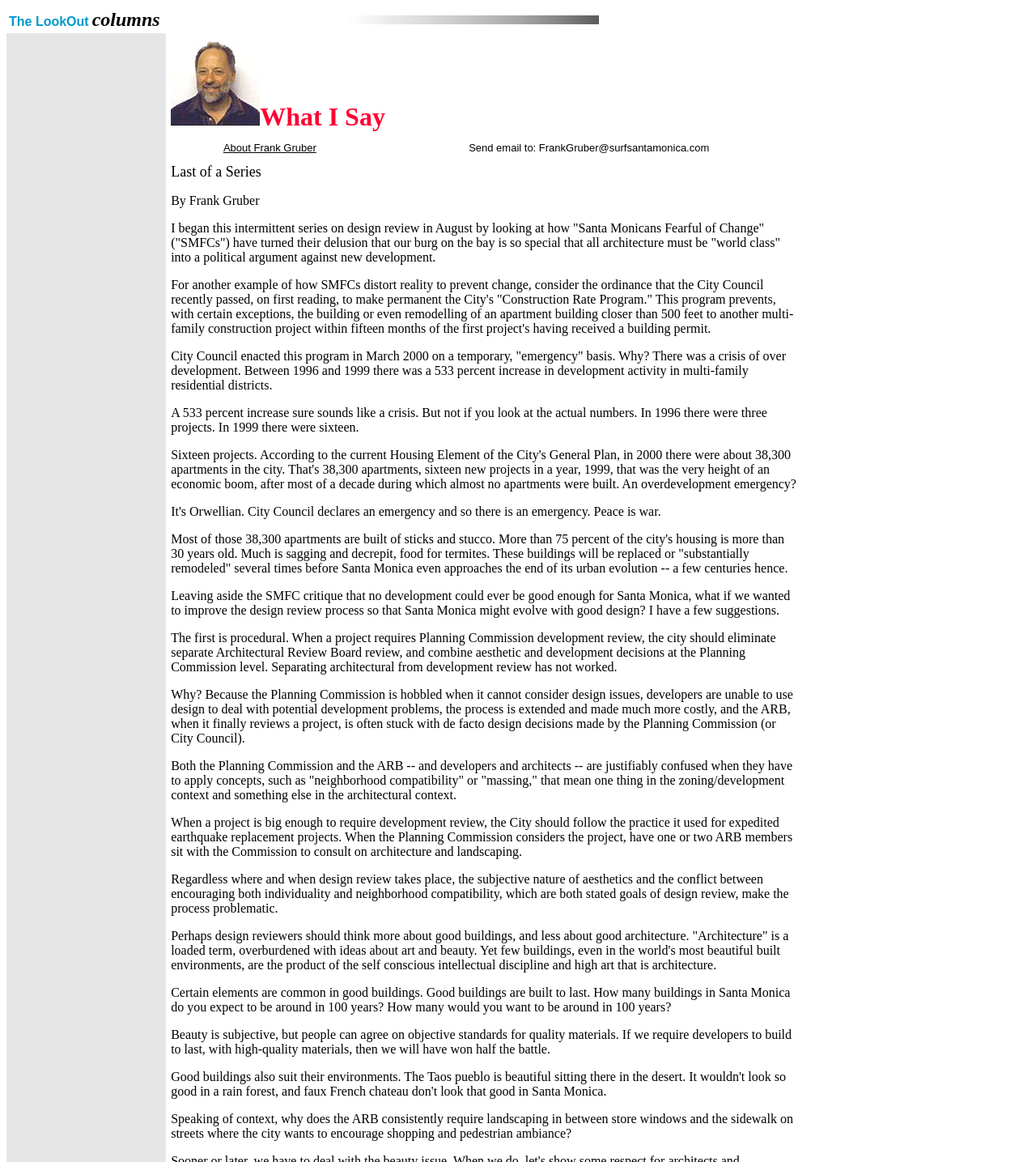Answer the question in one word or a short phrase:
What is the name of the column mentioned on the top-left corner?

The LookOut columns